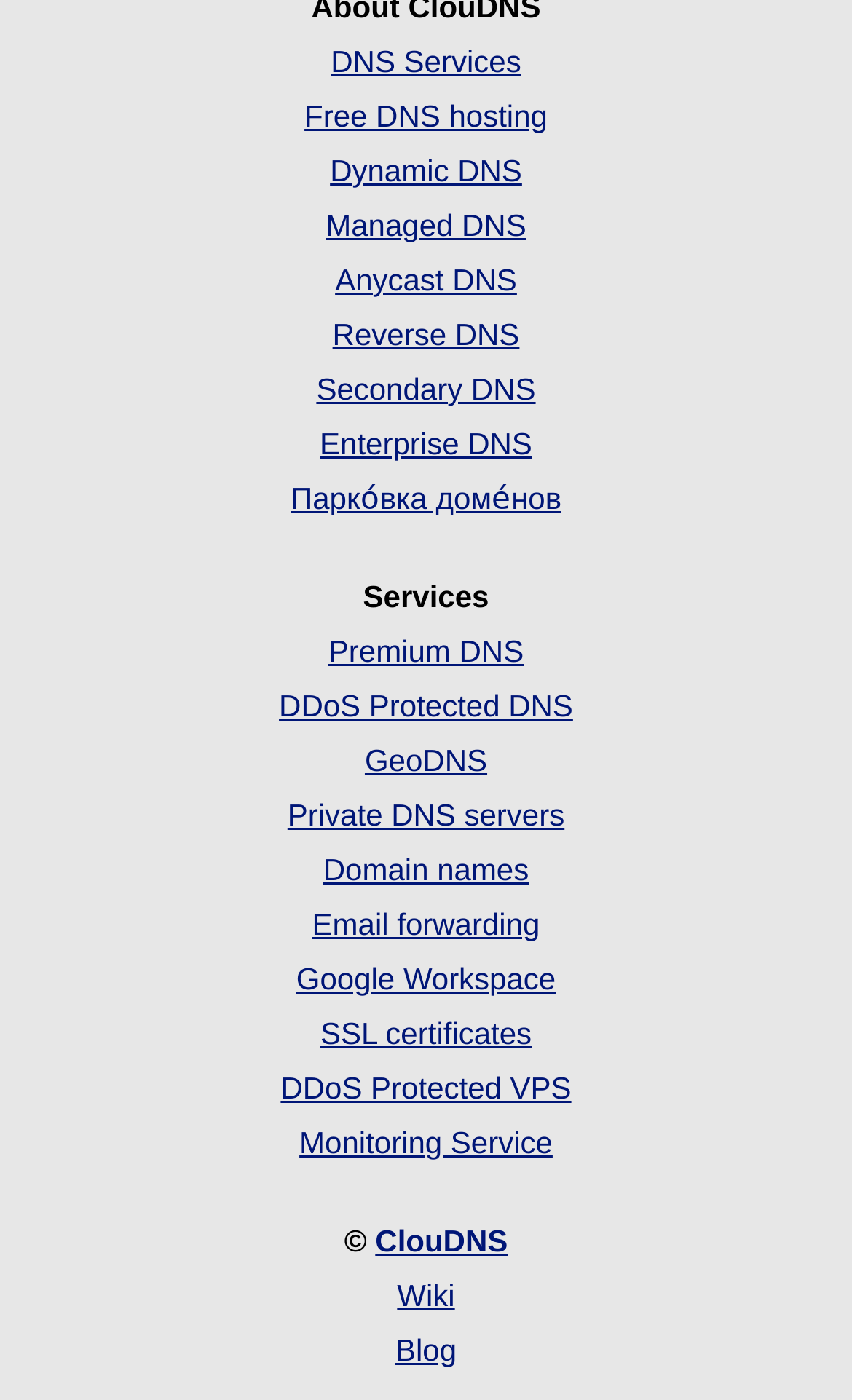Find the bounding box coordinates for the UI element whose description is: "Private DNS servers". The coordinates should be four float numbers between 0 and 1, in the format [left, top, right, bottom].

[0.337, 0.569, 0.663, 0.594]